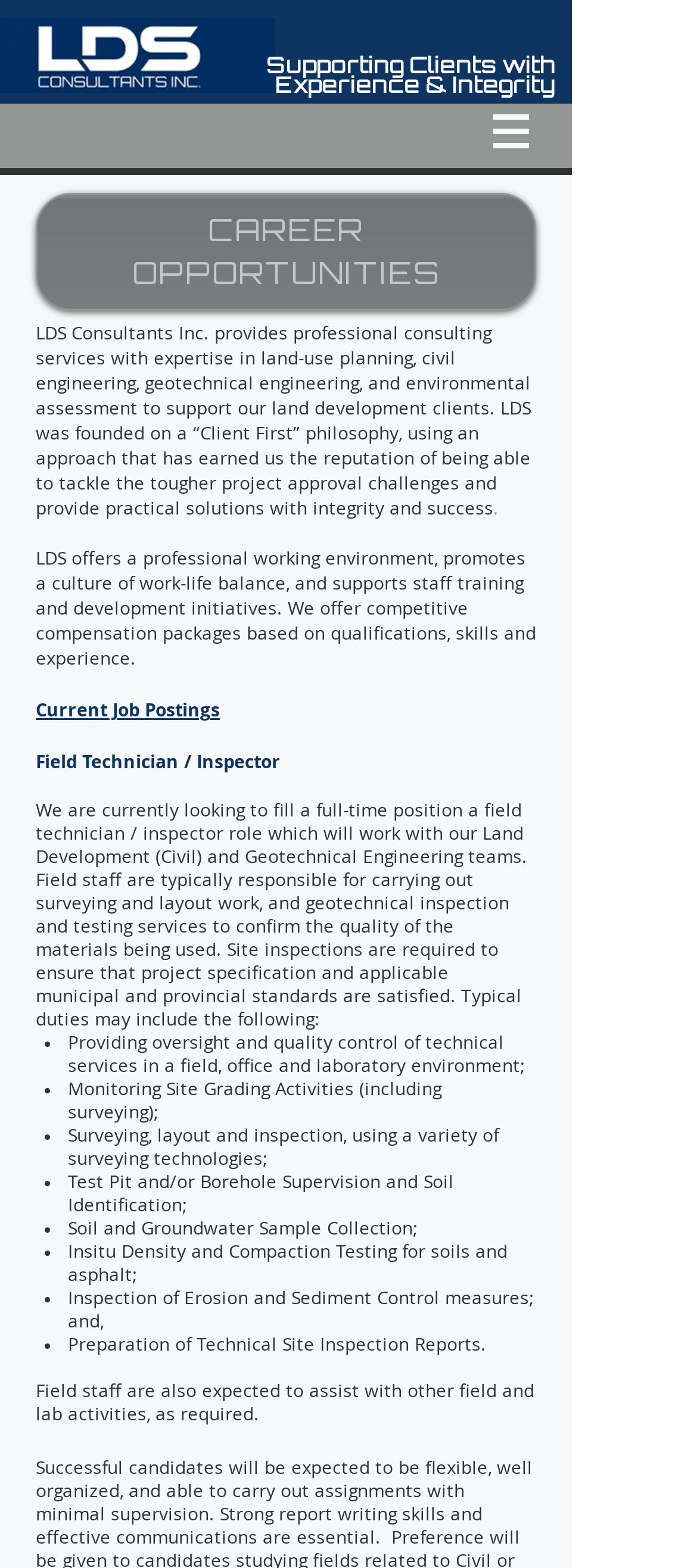What is one of the typical duties of the Field Technician / Inspector?
From the details in the image, answer the question comprehensively.

One of the typical duties of the Field Technician / Inspector is providing oversight and quality control of technical services in a field, office, and laboratory environment, as mentioned in the bullet points of the job description.